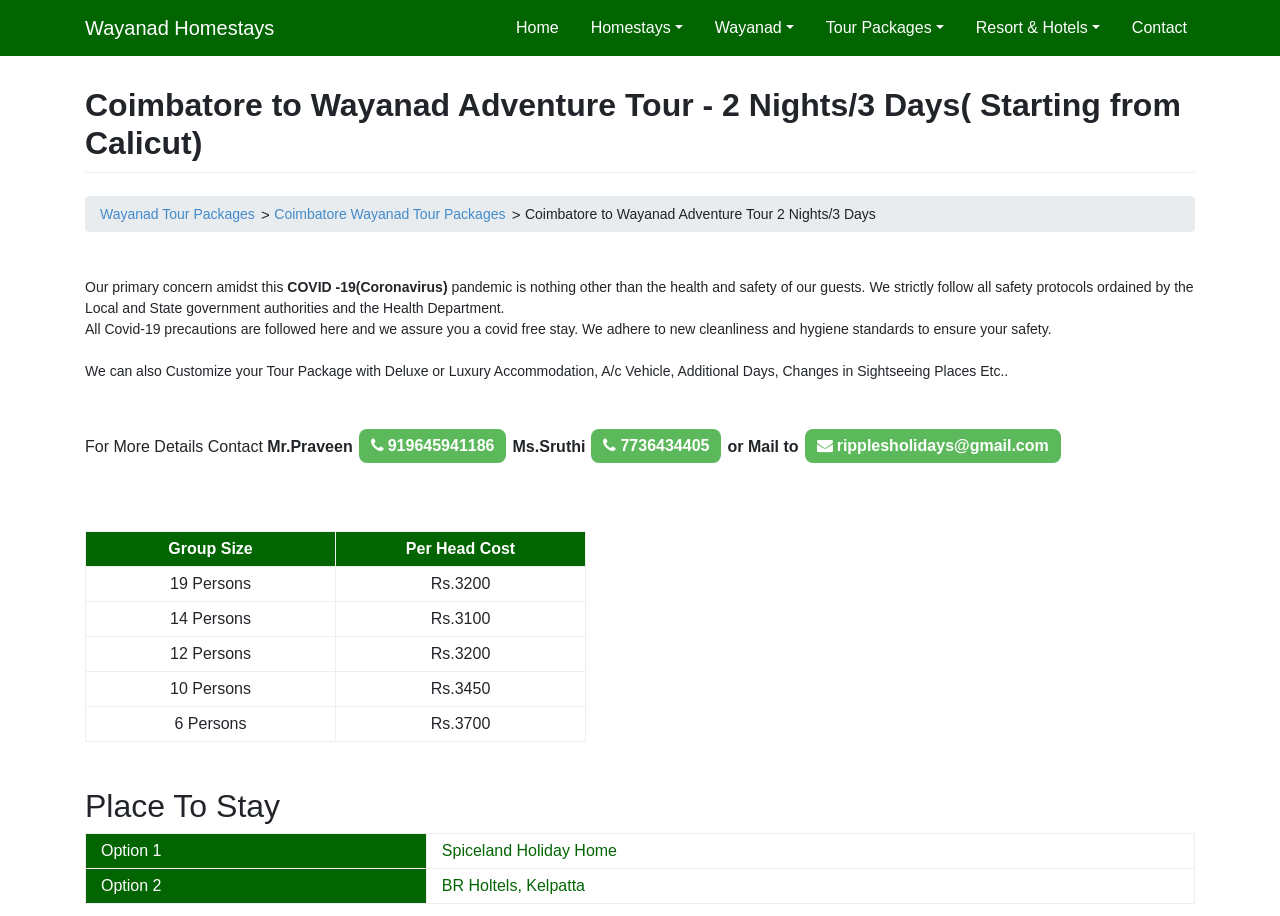Bounding box coordinates are given in the format (top-left x, top-left y, bottom-right x, bottom-right y). All values should be floating point numbers between 0 and 1. Provide the bounding box coordinate for the UI element described as: Tour Packages

[0.626, 0.009, 0.744, 0.052]